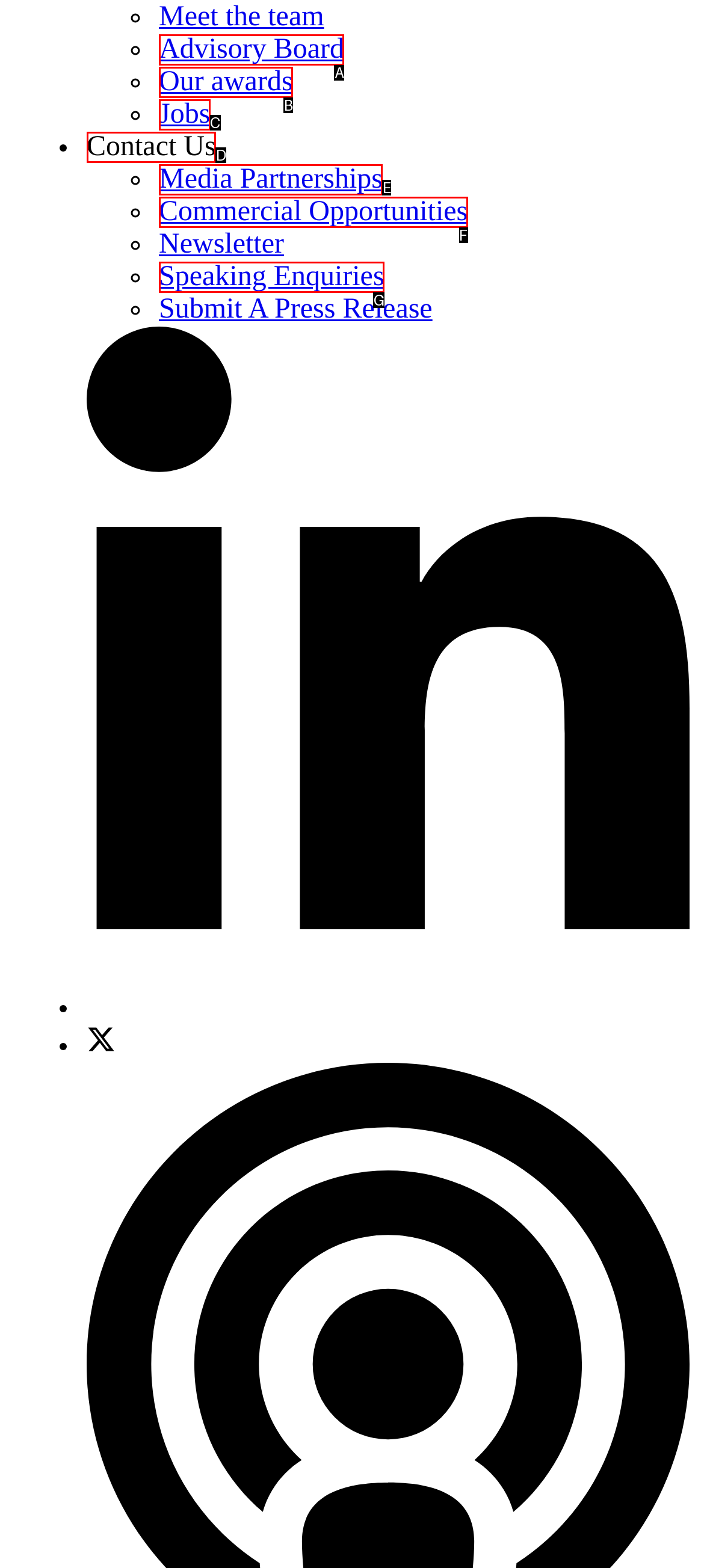Tell me which option best matches this description: 832-221-8759 cell/text
Answer with the letter of the matching option directly from the given choices.

None